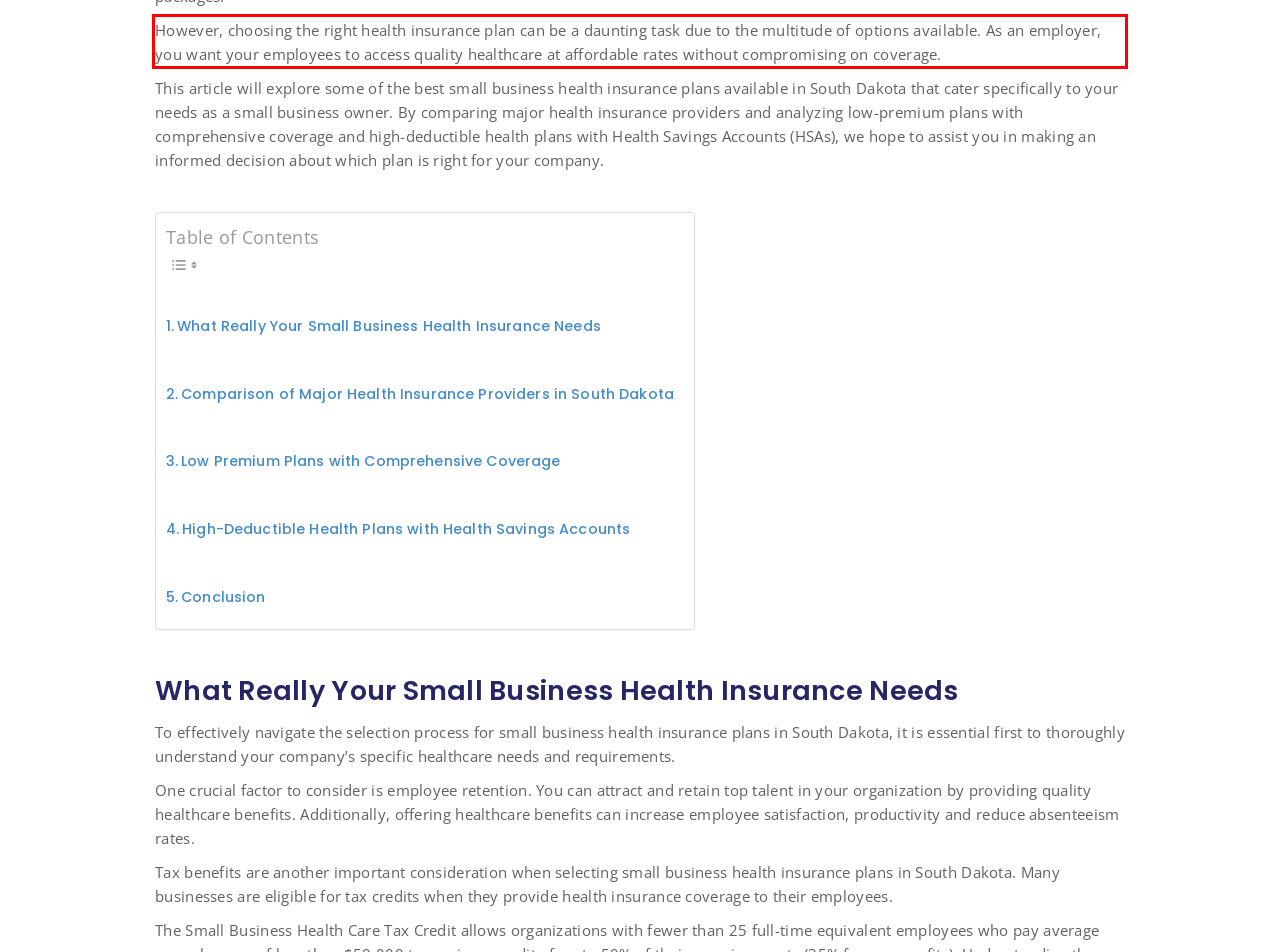Given a screenshot of a webpage, identify the red bounding box and perform OCR to recognize the text within that box.

However, choosing the right health insurance plan can be a daunting task due to the multitude of options available. As an employer, you want your employees to access quality healthcare at affordable rates without compromising on coverage.